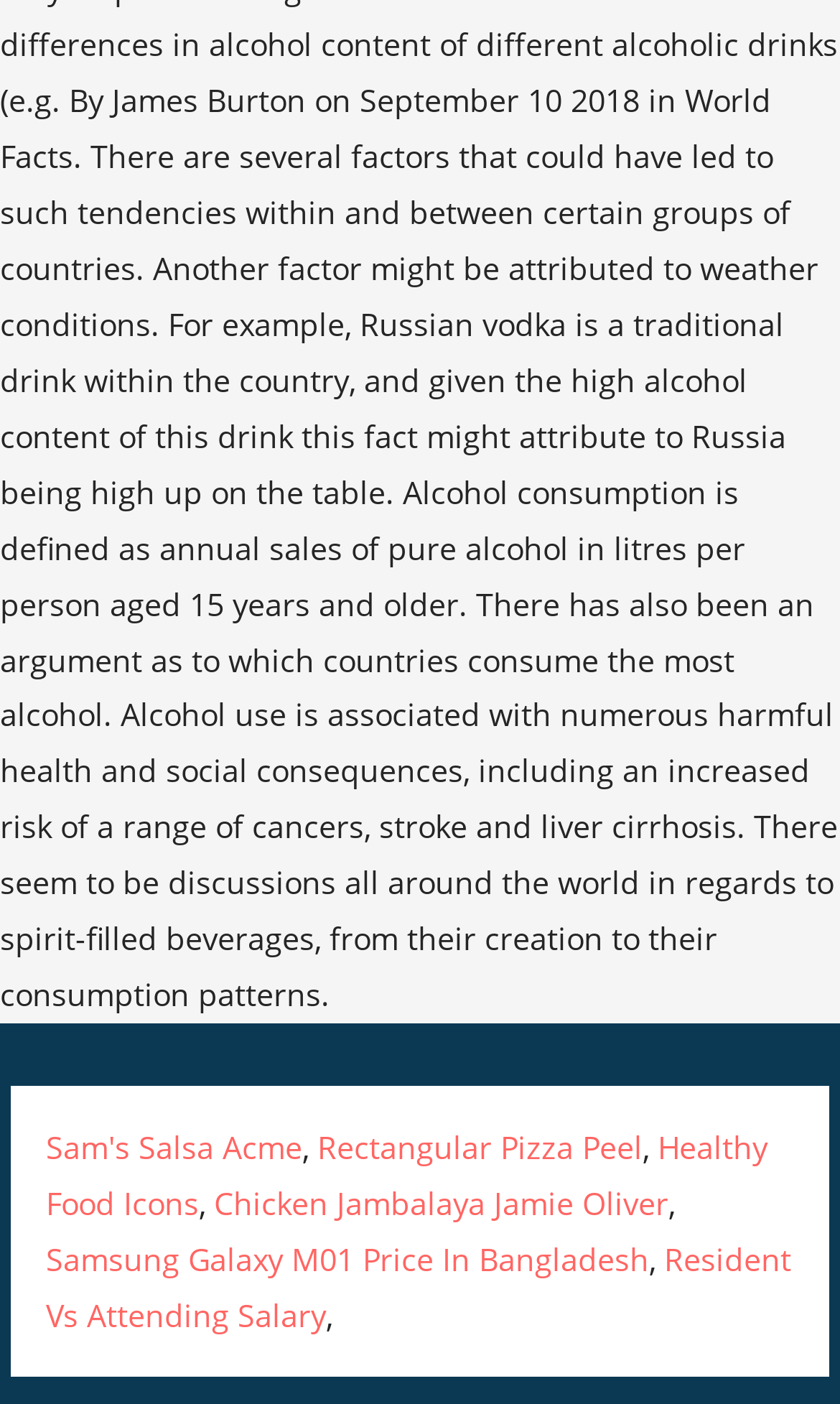Give a concise answer using one word or a phrase to the following question:
How many links are there on the webpage?

5